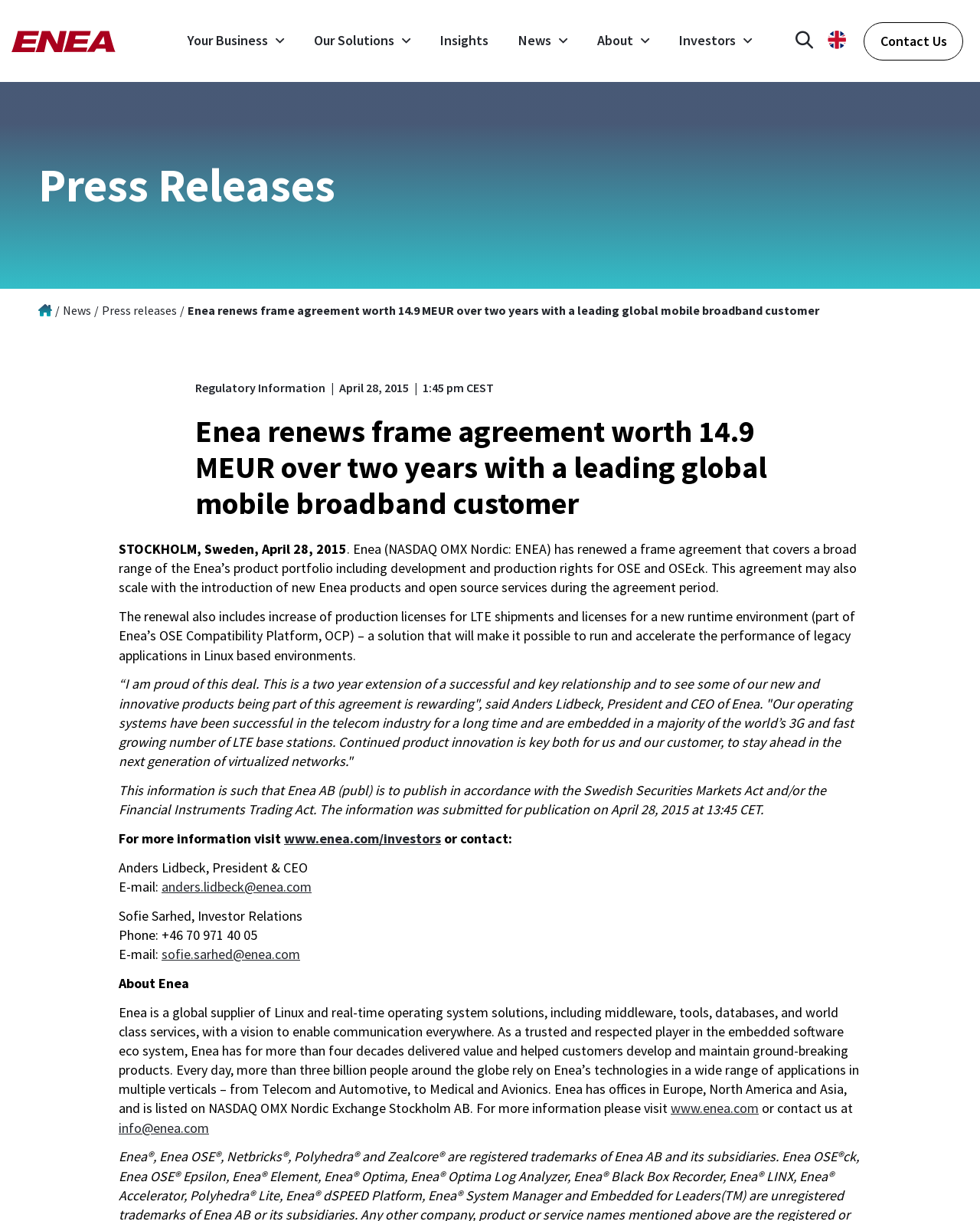Please mark the clickable region by giving the bounding box coordinates needed to complete this instruction: "Read more about Enea".

[0.684, 0.901, 0.774, 0.915]